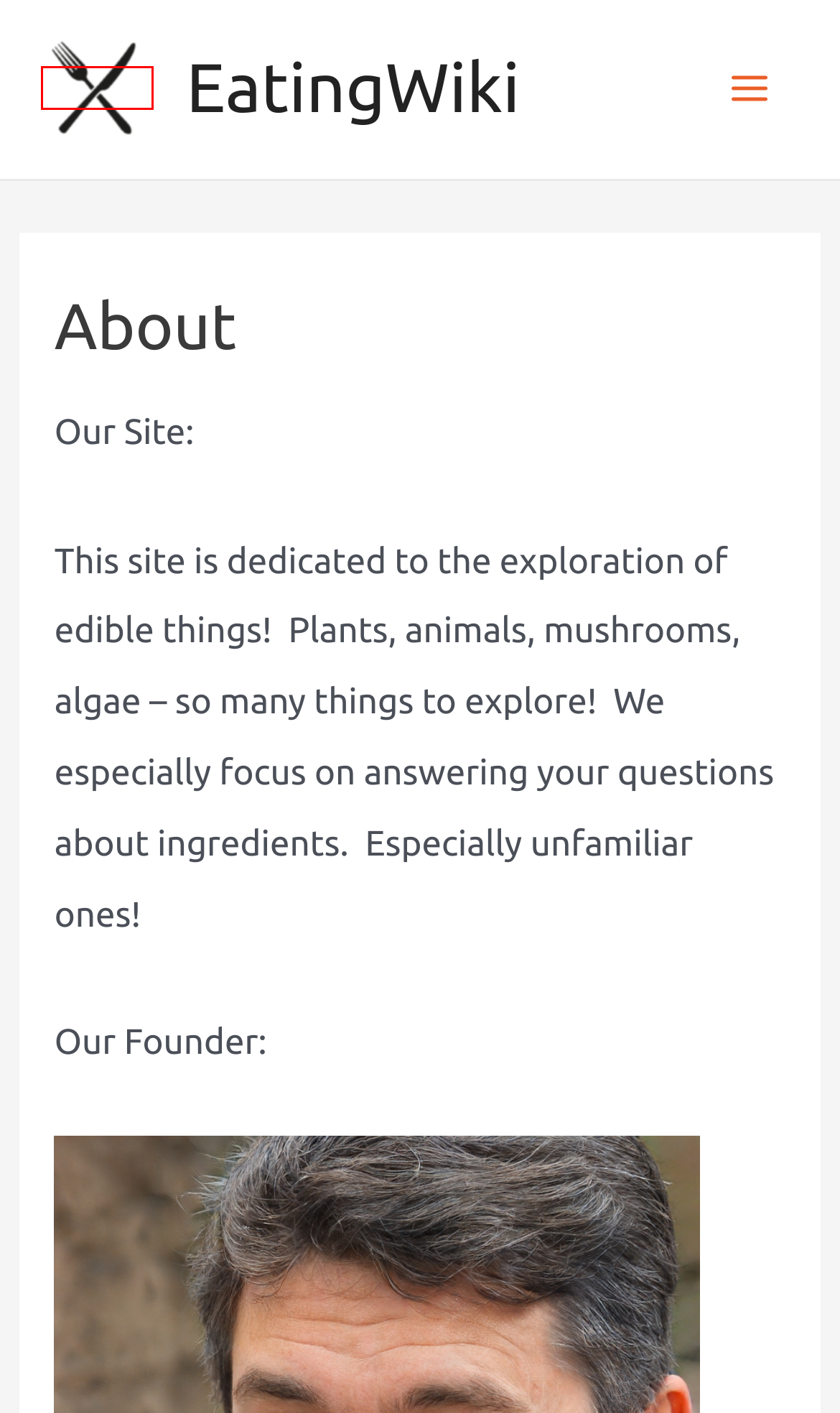Review the webpage screenshot provided, noting the red bounding box around a UI element. Choose the description that best matches the new webpage after clicking the element within the bounding box. The following are the options:
A. Does soy elevate estrogen? - EatingWiki
B. April, 2022 - EatingWiki
C. How soy affects women? - EatingWiki
D. What are soy beans use for? - EatingWiki
E. EatingWiki - Learn it. Eat it.
F. Can soy cause acne? - EatingWiki
G. March, 2022 - EatingWiki
H. May, 2022 - EatingWiki

E